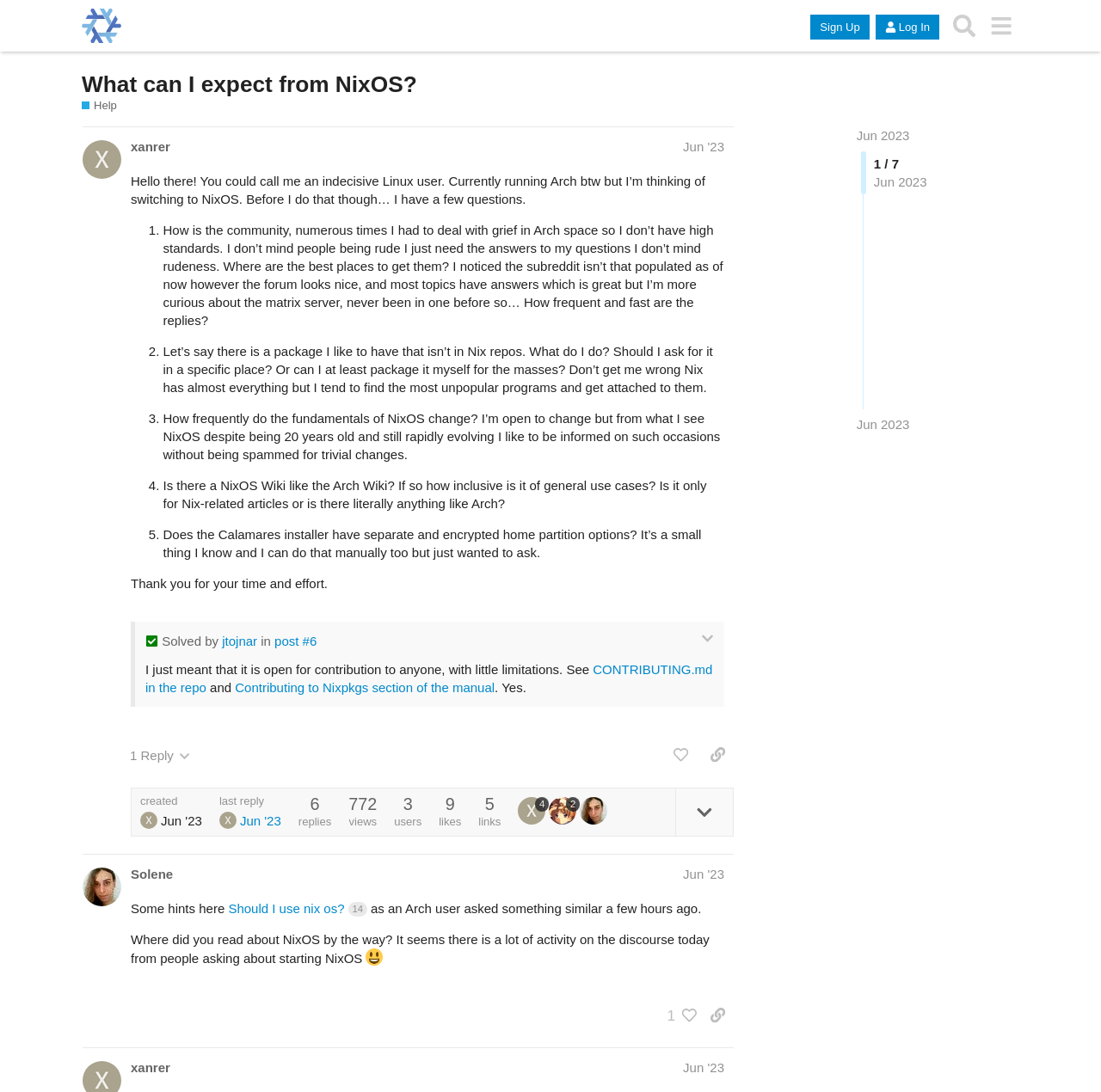Kindly determine the bounding box coordinates for the area that needs to be clicked to execute this instruction: "Search in the forum".

[0.859, 0.007, 0.892, 0.04]